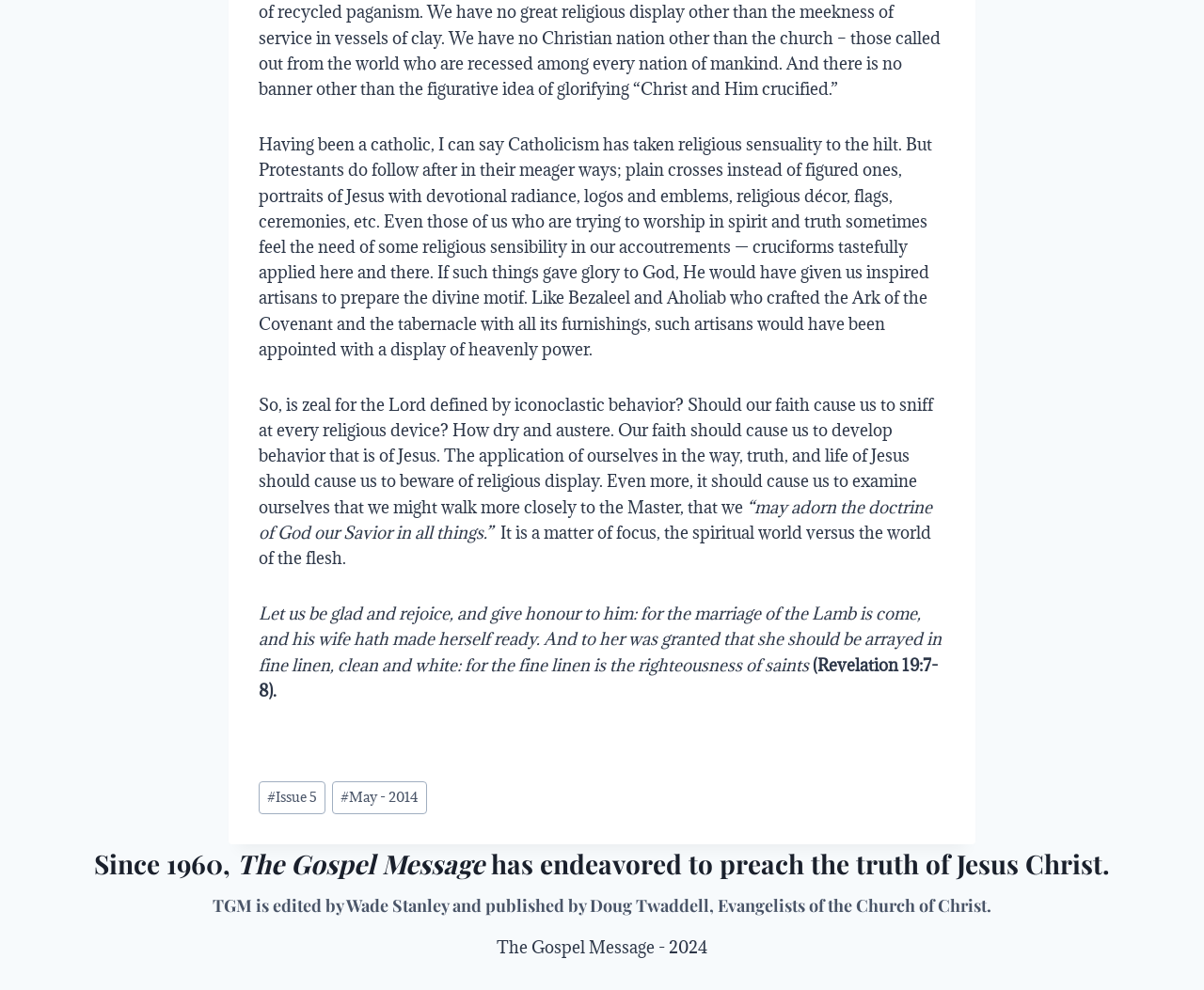What is the main topic of the article?
Please give a detailed and elaborate answer to the question.

The main topic of the article appears to be religion, specifically Christianity, as it discusses the role of sensuality in worship and quotes from the Bible.